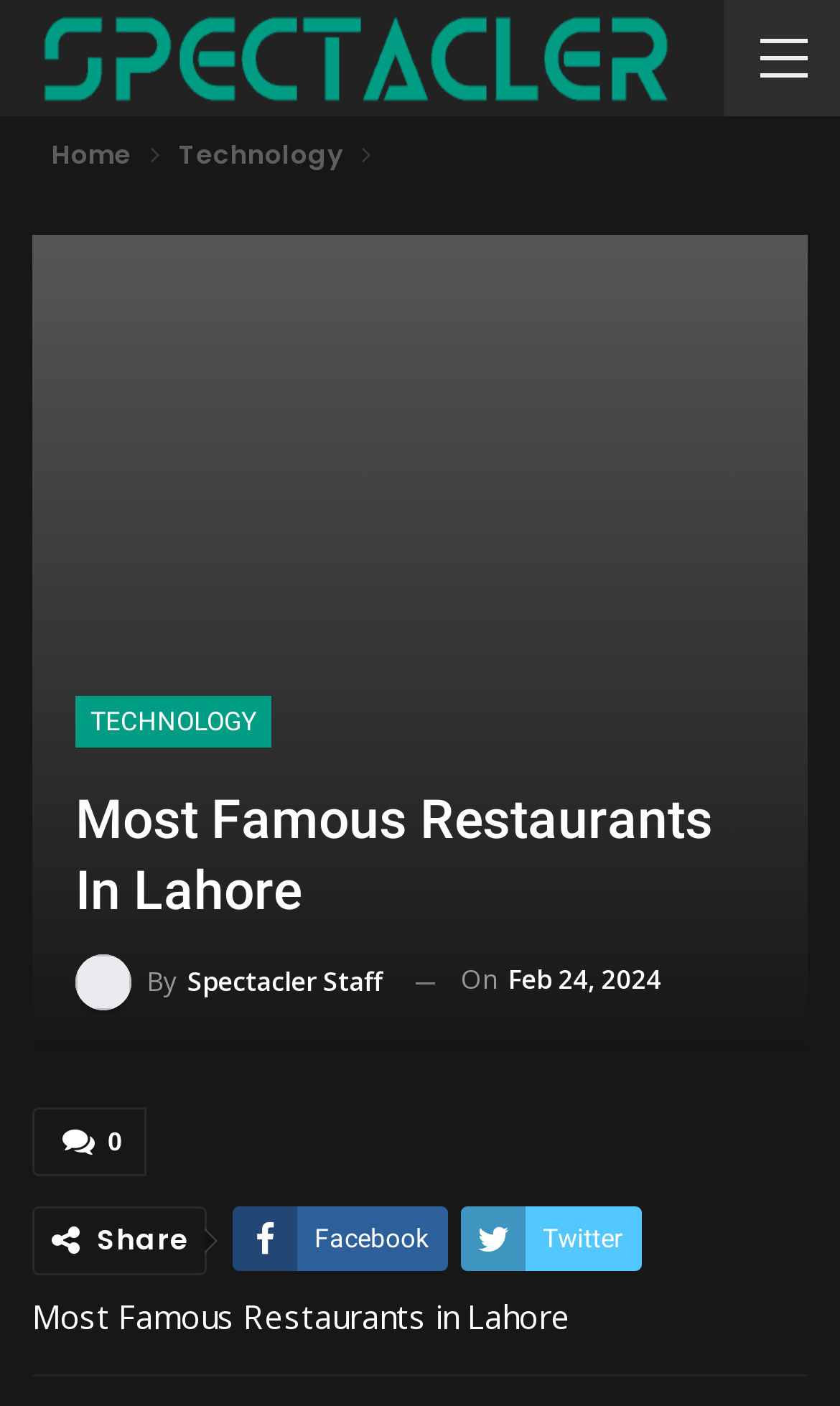Please provide a brief answer to the following inquiry using a single word or phrase:
What is the category of the article?

Technology